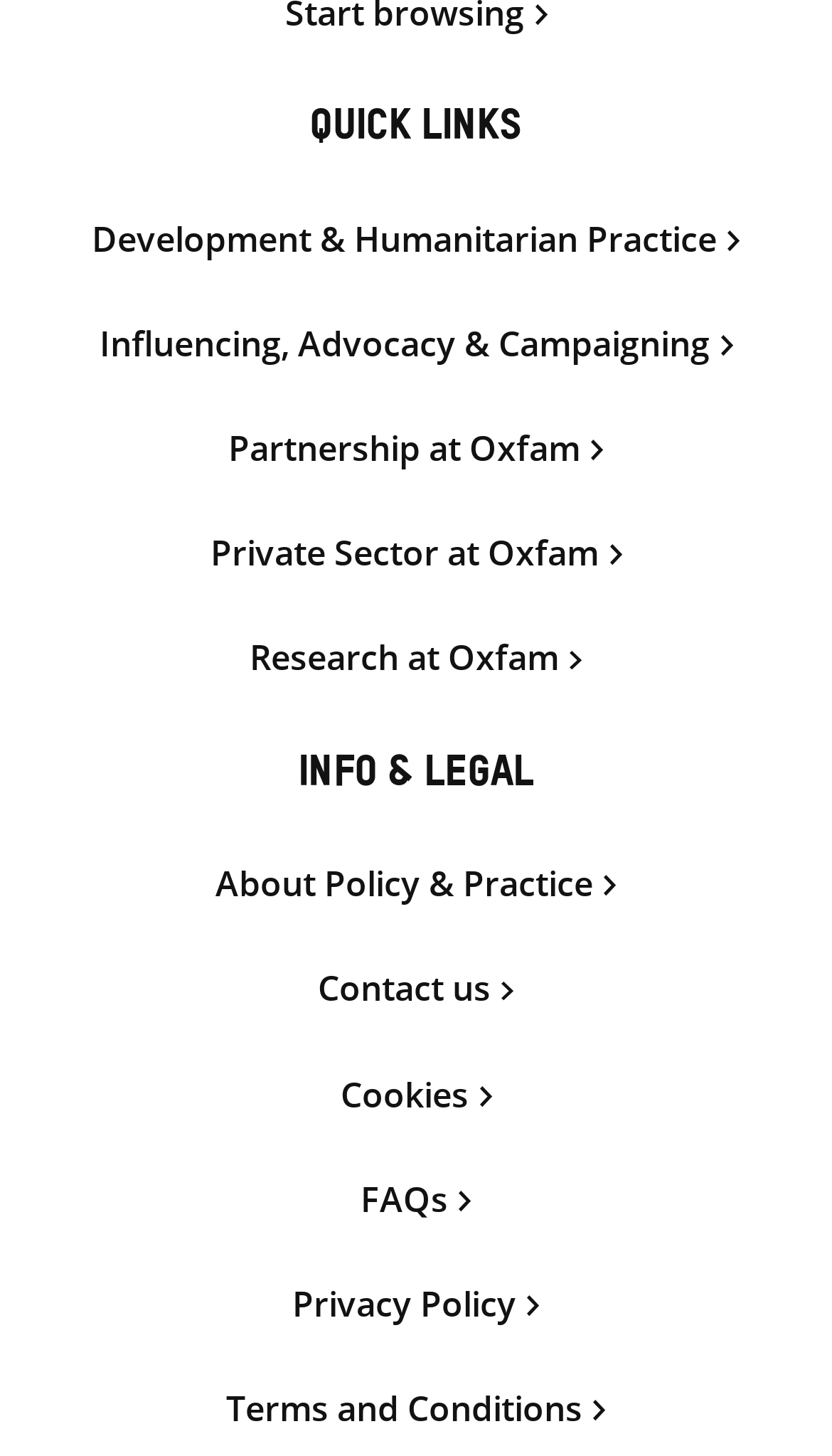Specify the bounding box coordinates of the area that needs to be clicked to achieve the following instruction: "Contact us".

[0.051, 0.666, 0.949, 0.694]